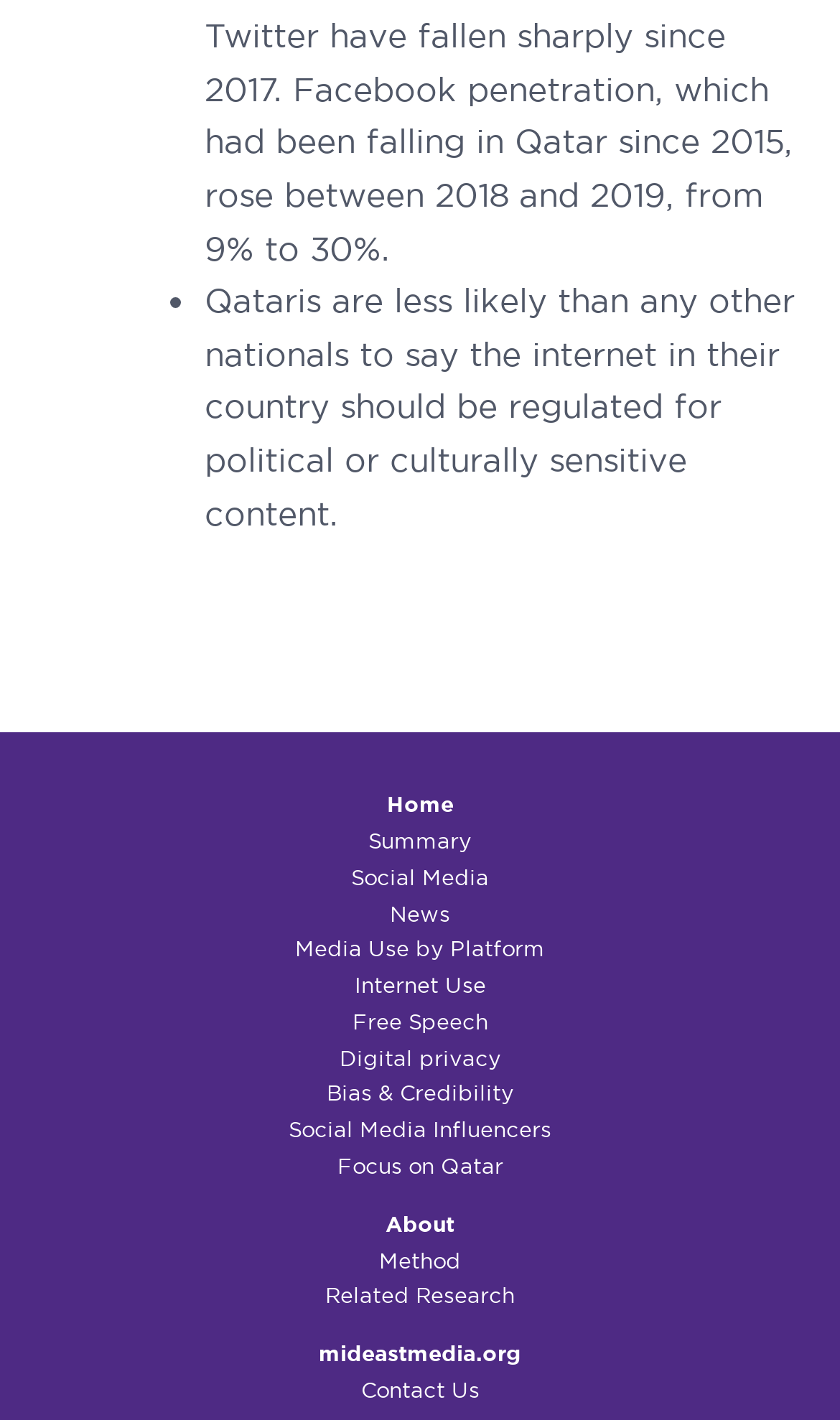Locate the bounding box coordinates of the element you need to click to accomplish the task described by this instruction: "learn about digital privacy".

[0.404, 0.737, 0.596, 0.753]